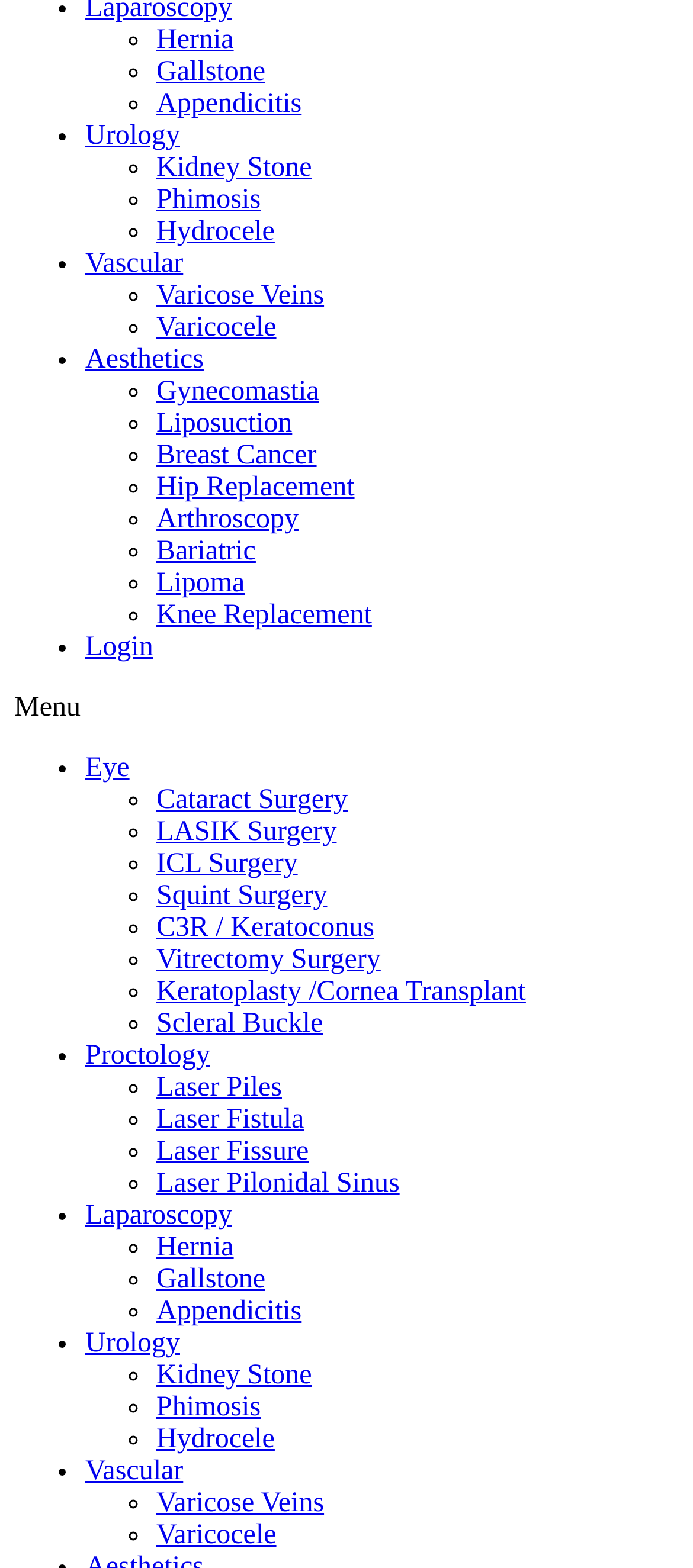Specify the bounding box coordinates (top-left x, top-left y, bottom-right x, bottom-right y) of the UI element in the screenshot that matches this description: Appendicitis

[0.226, 0.057, 0.435, 0.076]